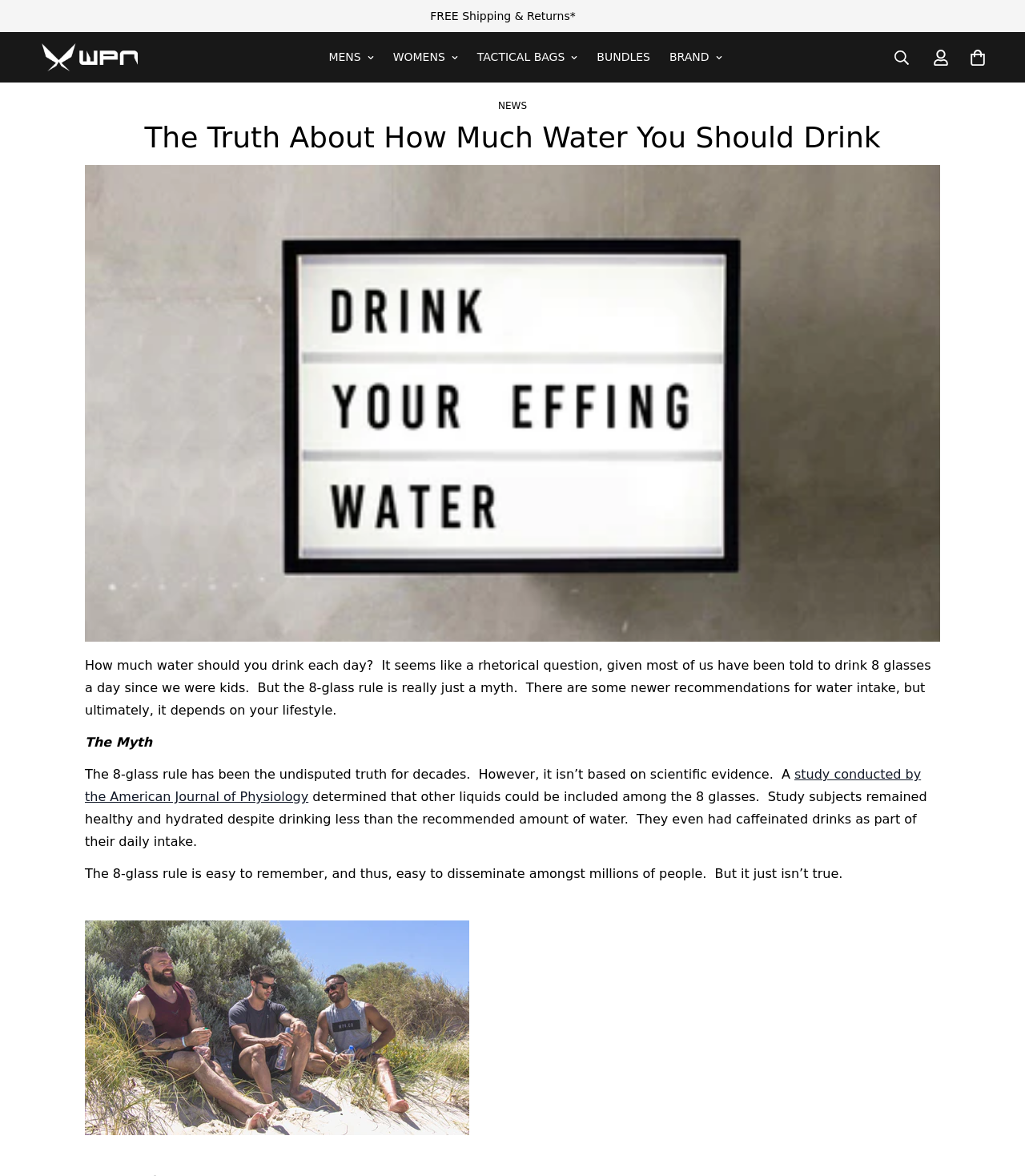What is the topic of this article?
Based on the visual information, provide a detailed and comprehensive answer.

Based on the content of the webpage, specifically the heading and the text, it is clear that the topic of this article is about how much water one should drink each day, debunking the myth of the 8-glass rule.